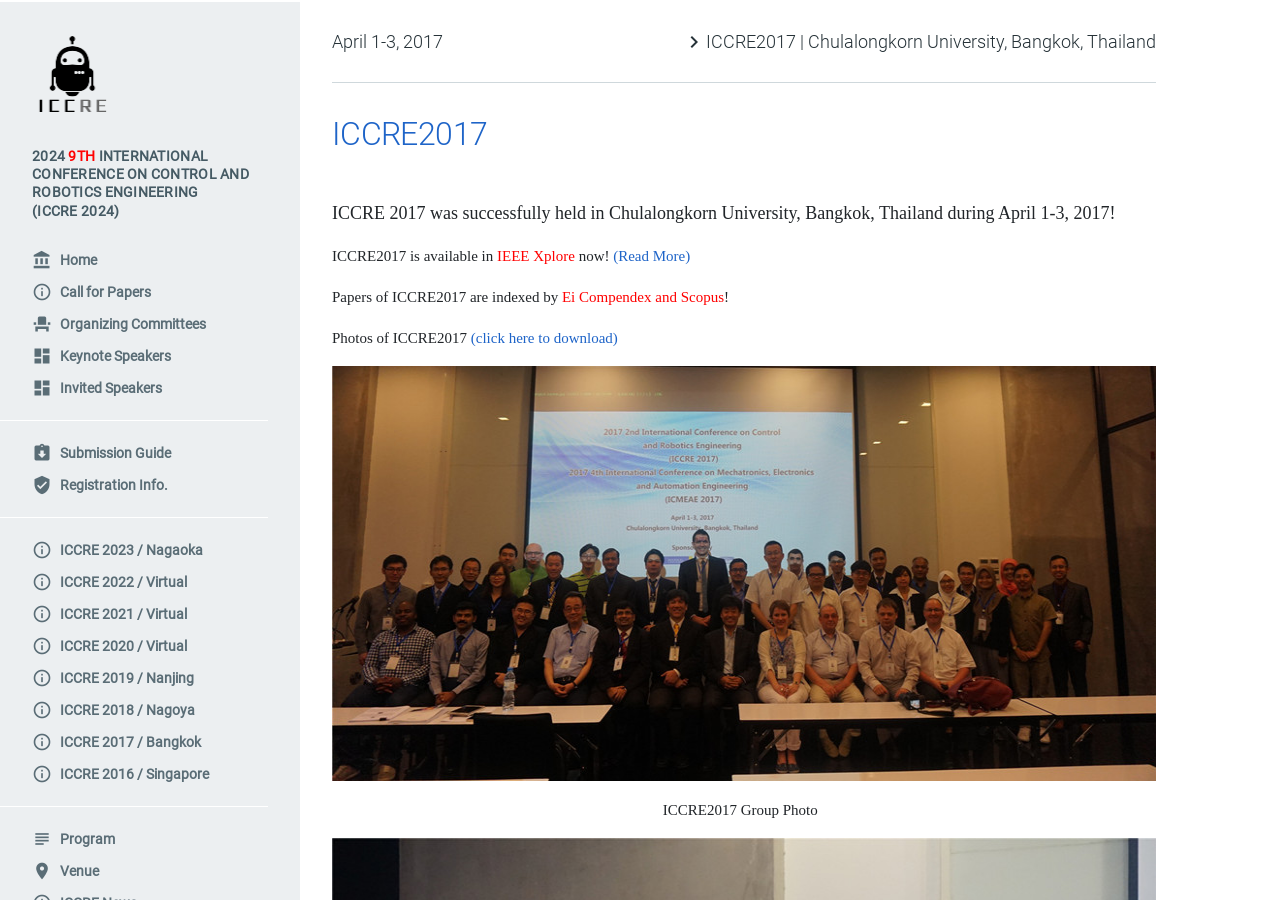Locate the bounding box coordinates of the element I should click to achieve the following instruction: "Read more about ICCRE2017".

[0.479, 0.275, 0.539, 0.293]